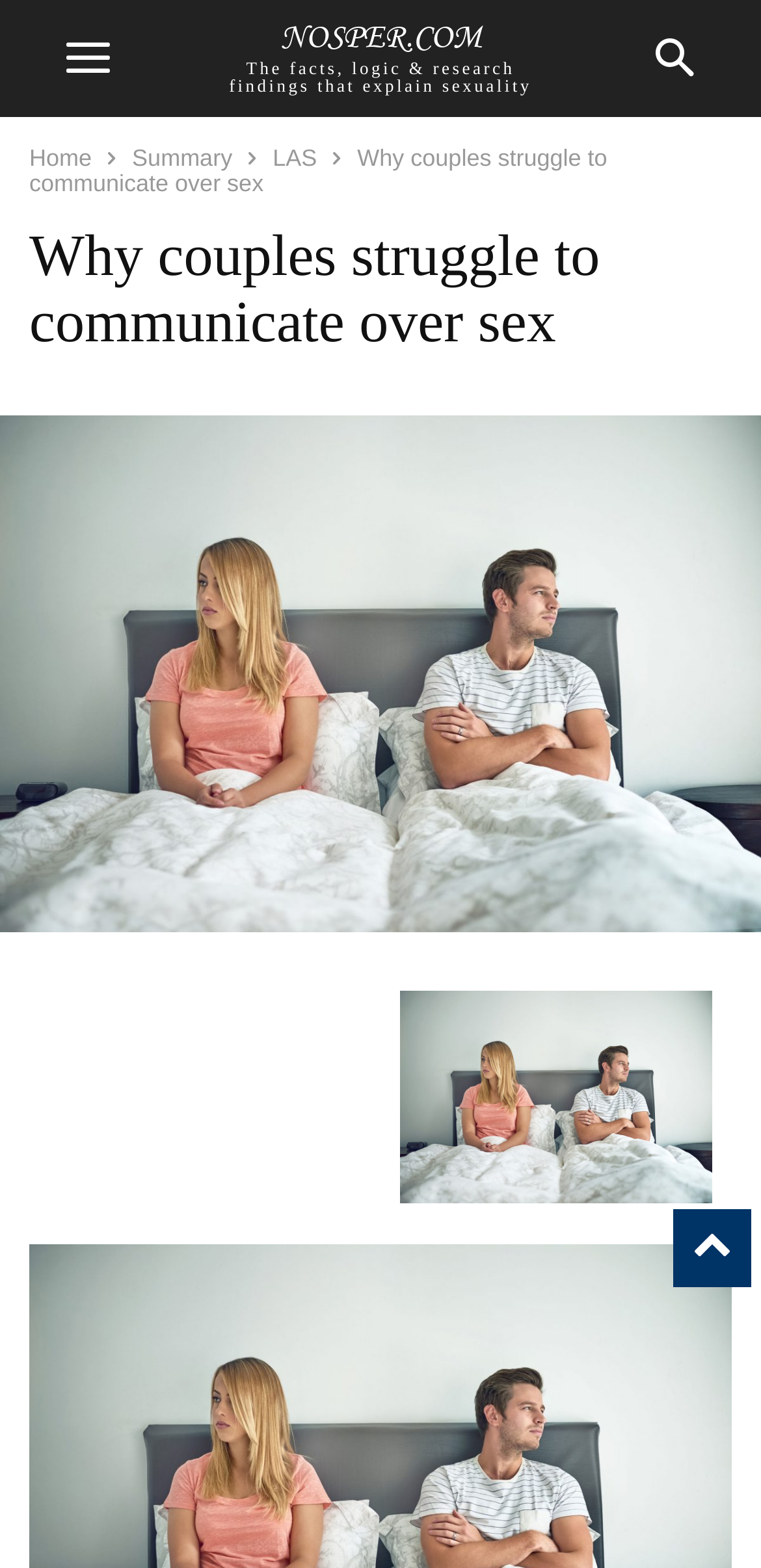Using the elements shown in the image, answer the question comprehensively: What is the name of the website?

I determined the name of the website by looking at the link element with the text 'NOSPER.COM The facts, logic & research findings that explain sexuality' which is likely to be the website's title or logo.